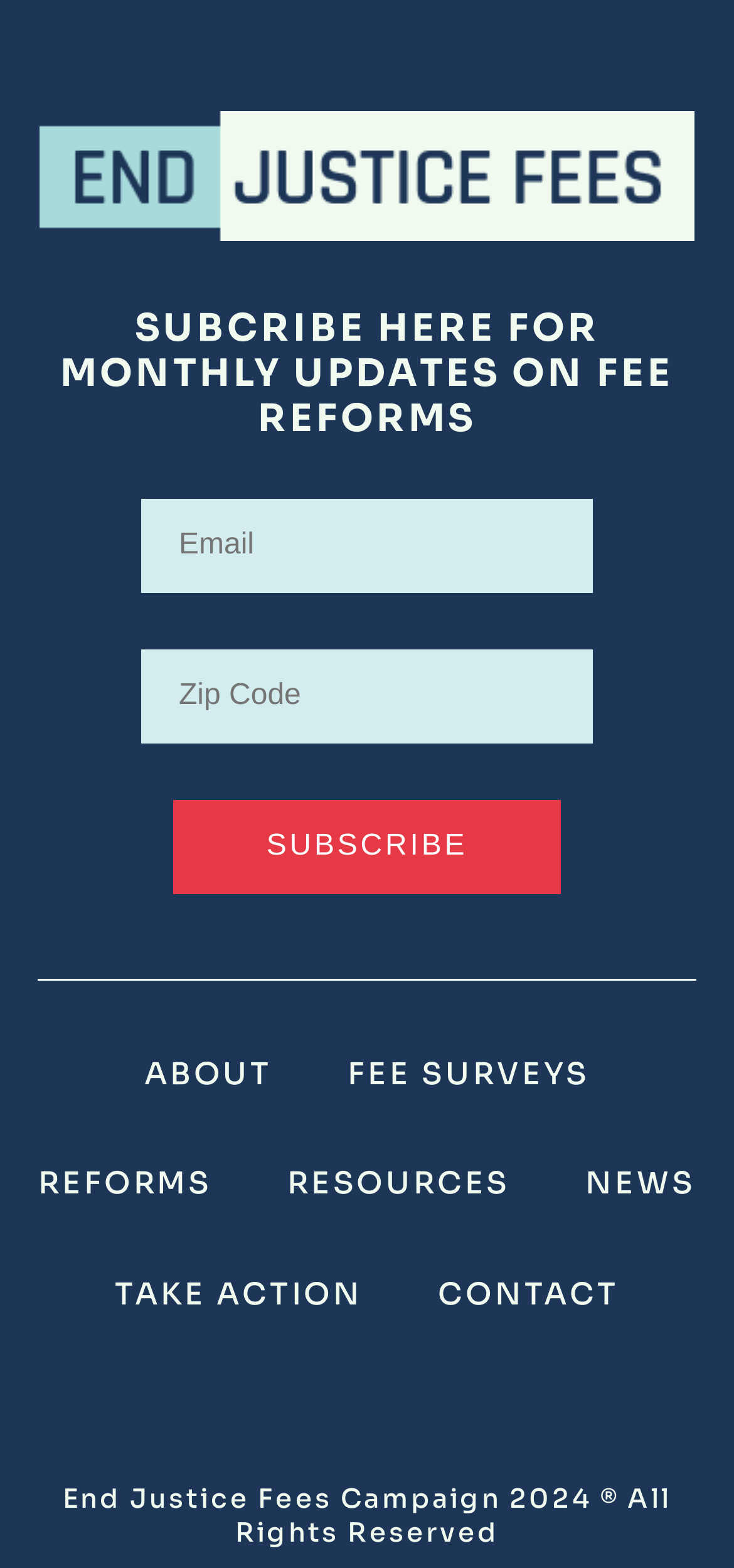Please determine the bounding box coordinates of the element to click on in order to accomplish the following task: "Find out more about FIBIS". Ensure the coordinates are four float numbers ranging from 0 to 1, i.e., [left, top, right, bottom].

None